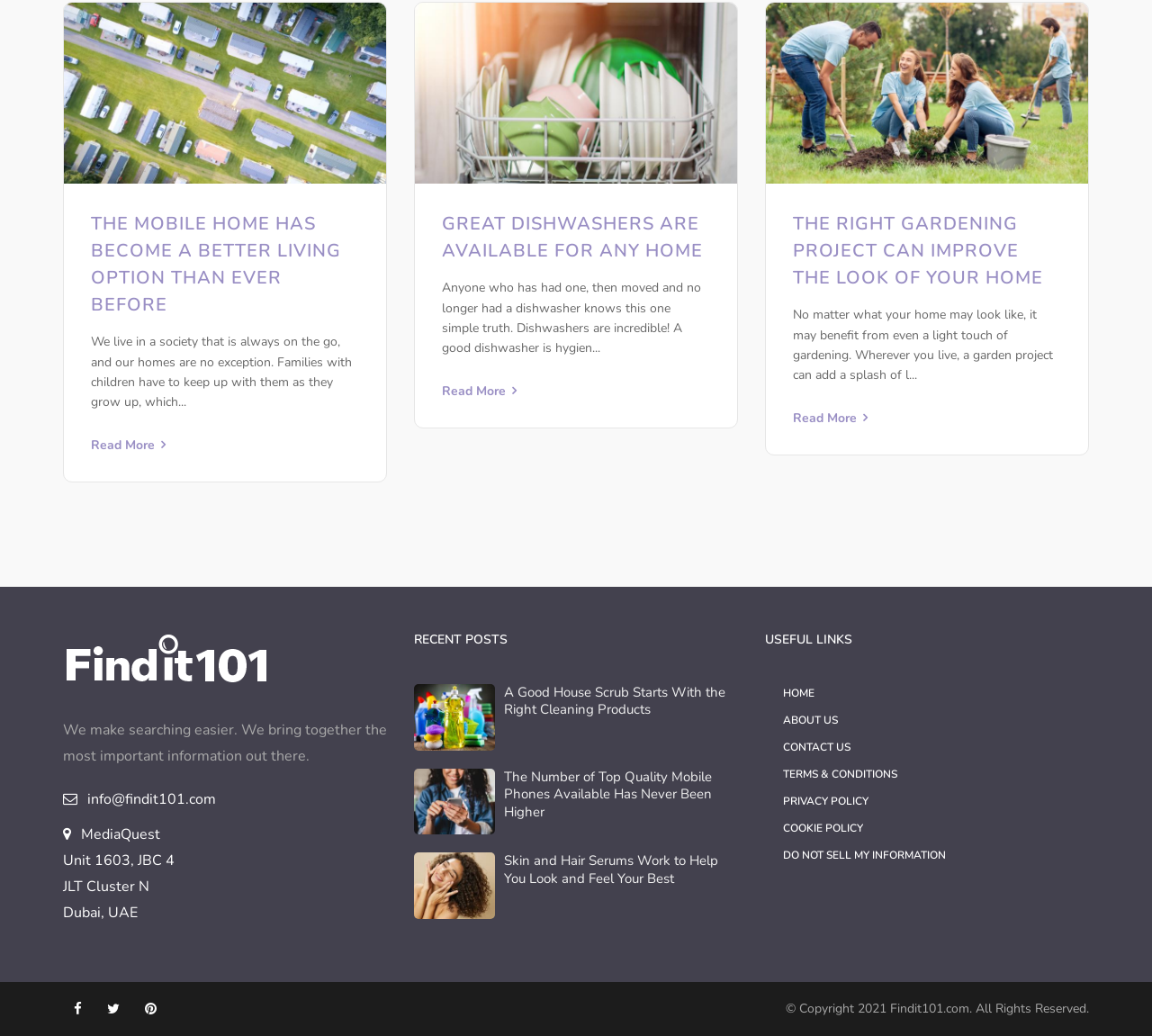Indicate the bounding box coordinates of the clickable region to achieve the following instruction: "Explore gardening projects."

[0.688, 0.395, 0.753, 0.412]